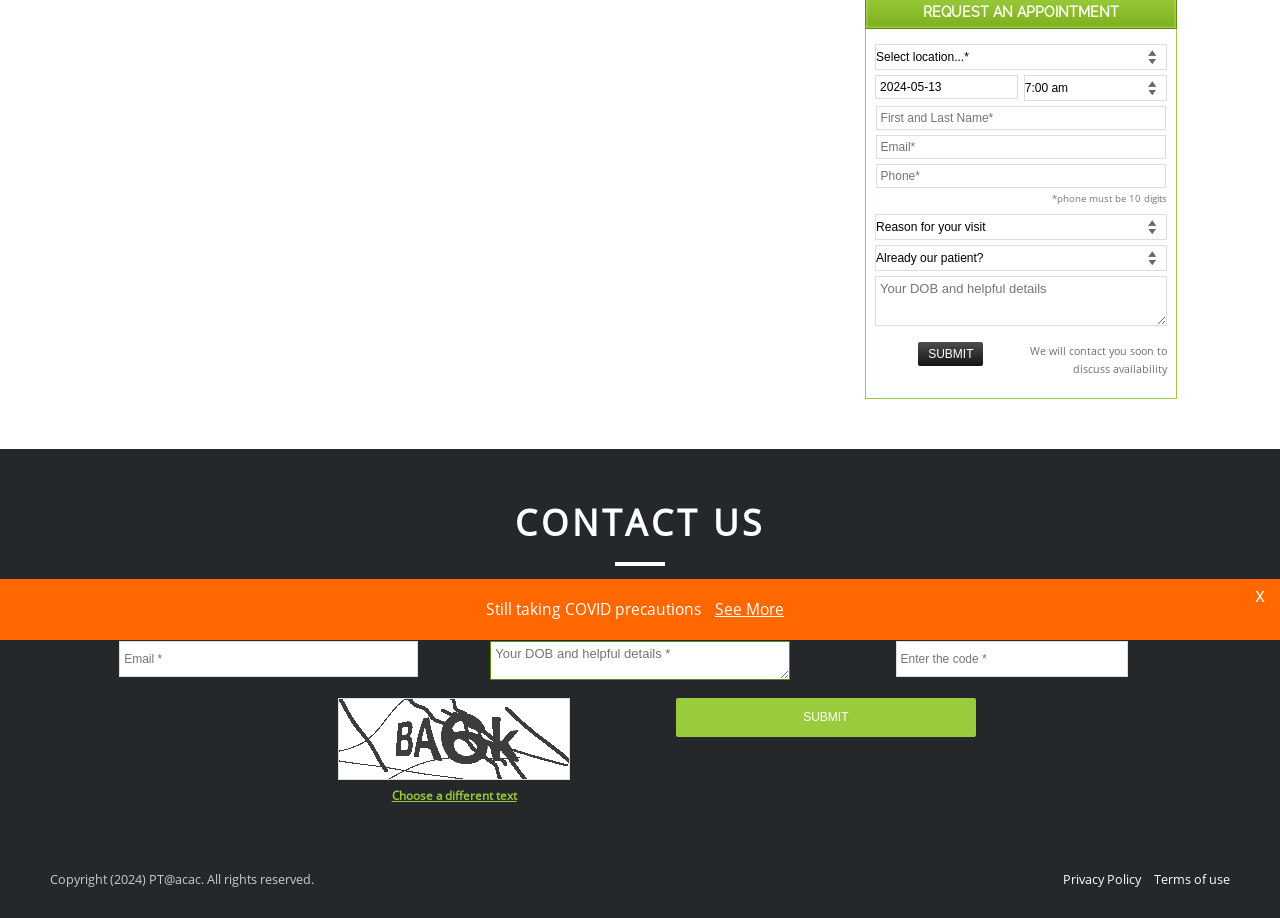Bounding box coordinates must be specified in the format (top-left x, top-left y, bottom-right x, bottom-right y). All values should be floating point numbers between 0 and 1. What are the bounding box coordinates of the UI element described as: name="Captcha_code_3139" placeholder="Enter the code *"

[0.7, 0.698, 0.881, 0.737]